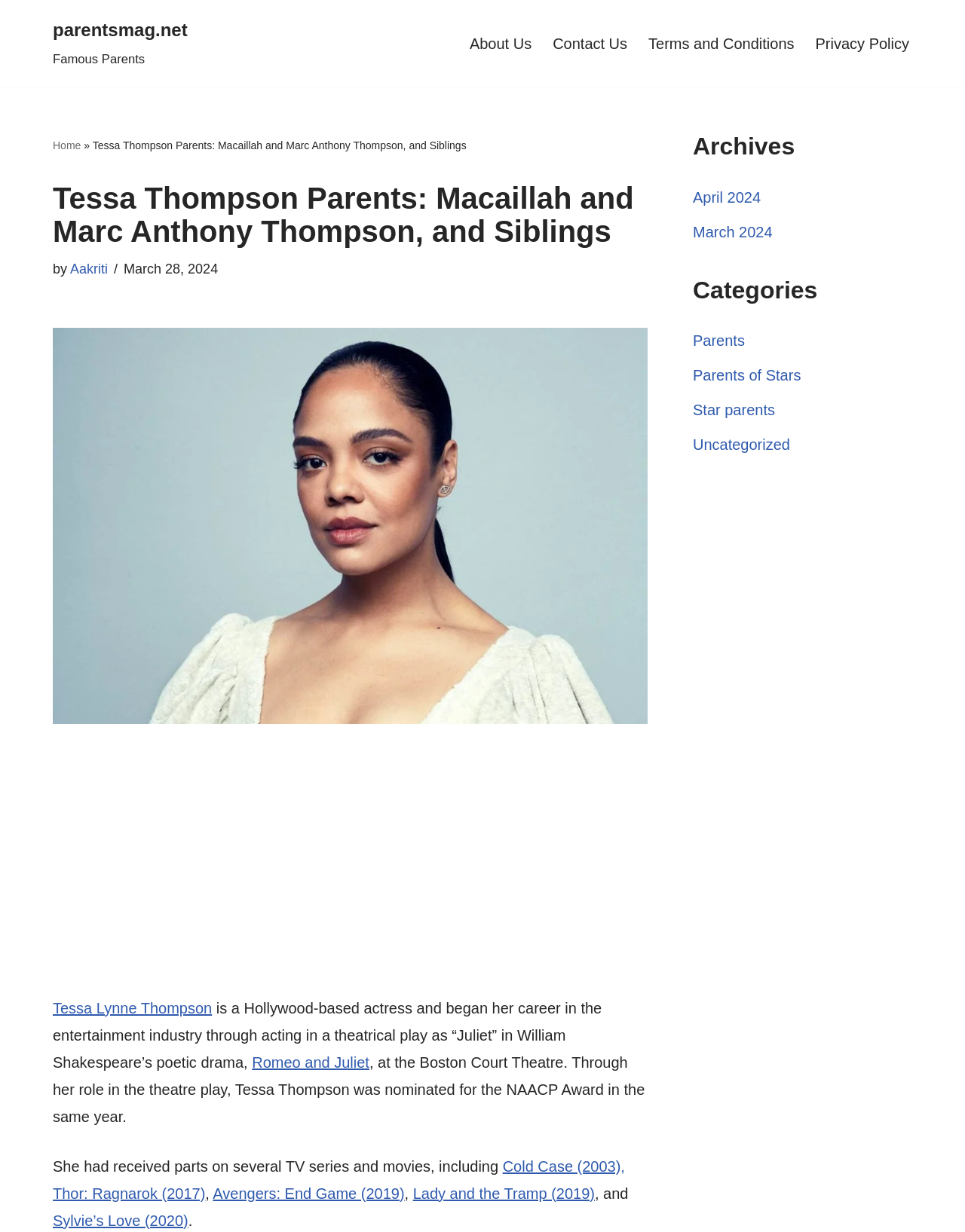Please identify the primary heading of the webpage and give its text content.

Tessa Thompson Parents: Macaillah and Marc Anthony Thompson, and Siblings